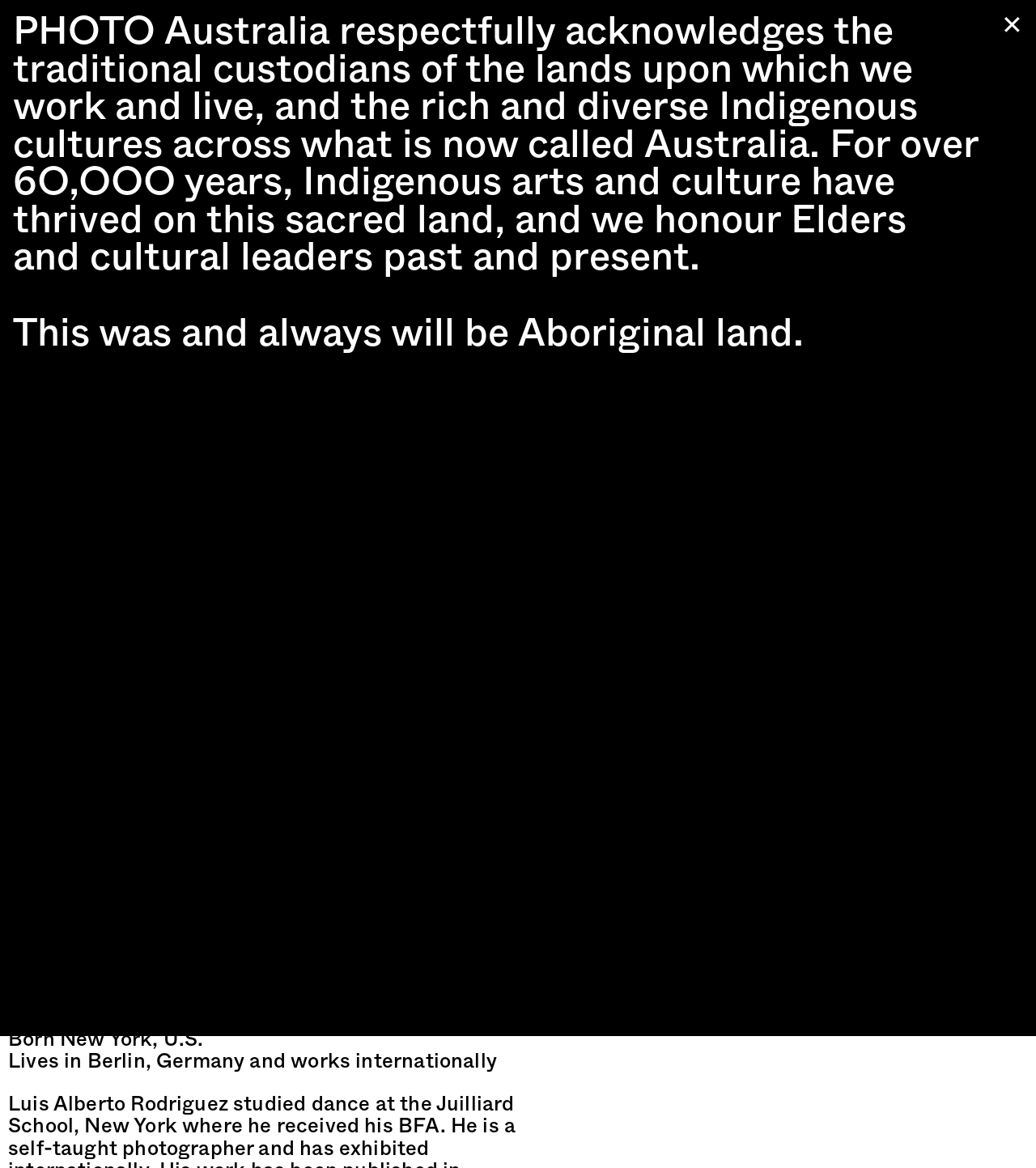Write an exhaustive caption that covers the webpage's main aspects.

The webpage is about Luis Alberto Rodriguez, a dancer and artist. At the top left of the page, there are four links: "PHOTO 2024", "International Festival of Photography", "01–24 March Melbourne & Victoria", and "The Future Is Shaped by Those Who Can See It". On the top right, there is a button to toggle menu navigation.

Below the links, there is a heading that reads "Luis Alberto Rodriguez (US)". Underneath this heading, there is a large image of the artist's work, "The Defenders - Megan and Leanne", from the series "People of the Mud". The image takes up about half of the page's width.

To the right of the image, there are two lines of text: "Born New York, U.S." and "Lives in Berlin, Germany and works internationally". These lines are positioned near the bottom of the image.

At the very bottom of the page, there is a heading that acknowledges the traditional custodians of the lands upon which the organization works and lives, and honors Indigenous cultures across Australia. This text spans almost the entire width of the page. On the top right corner of this text, there is a small "✕" button.